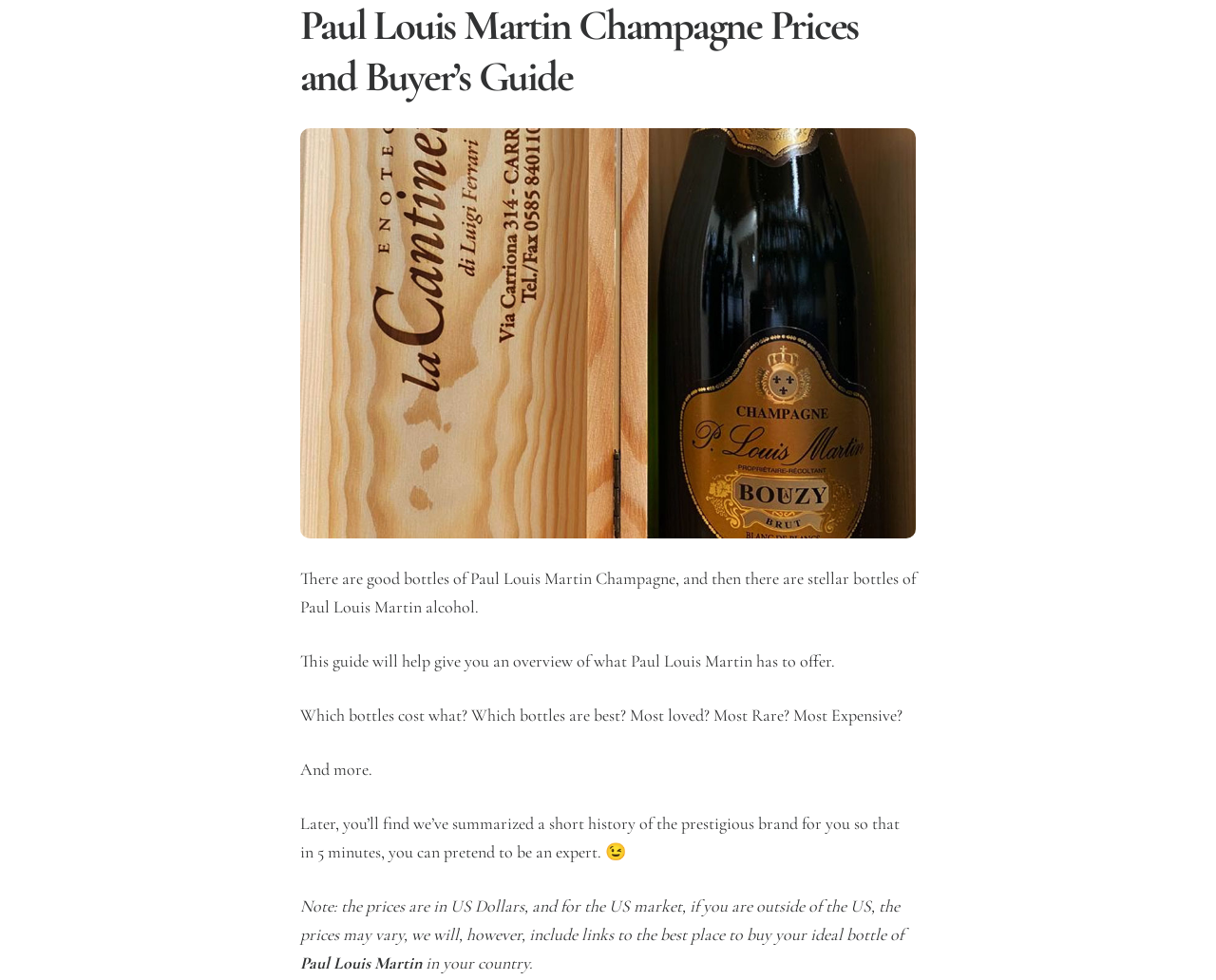Answer the question with a single word or phrase: 
What is the purpose of this guide?

To provide an overview of Paul Louis Martin Champagne